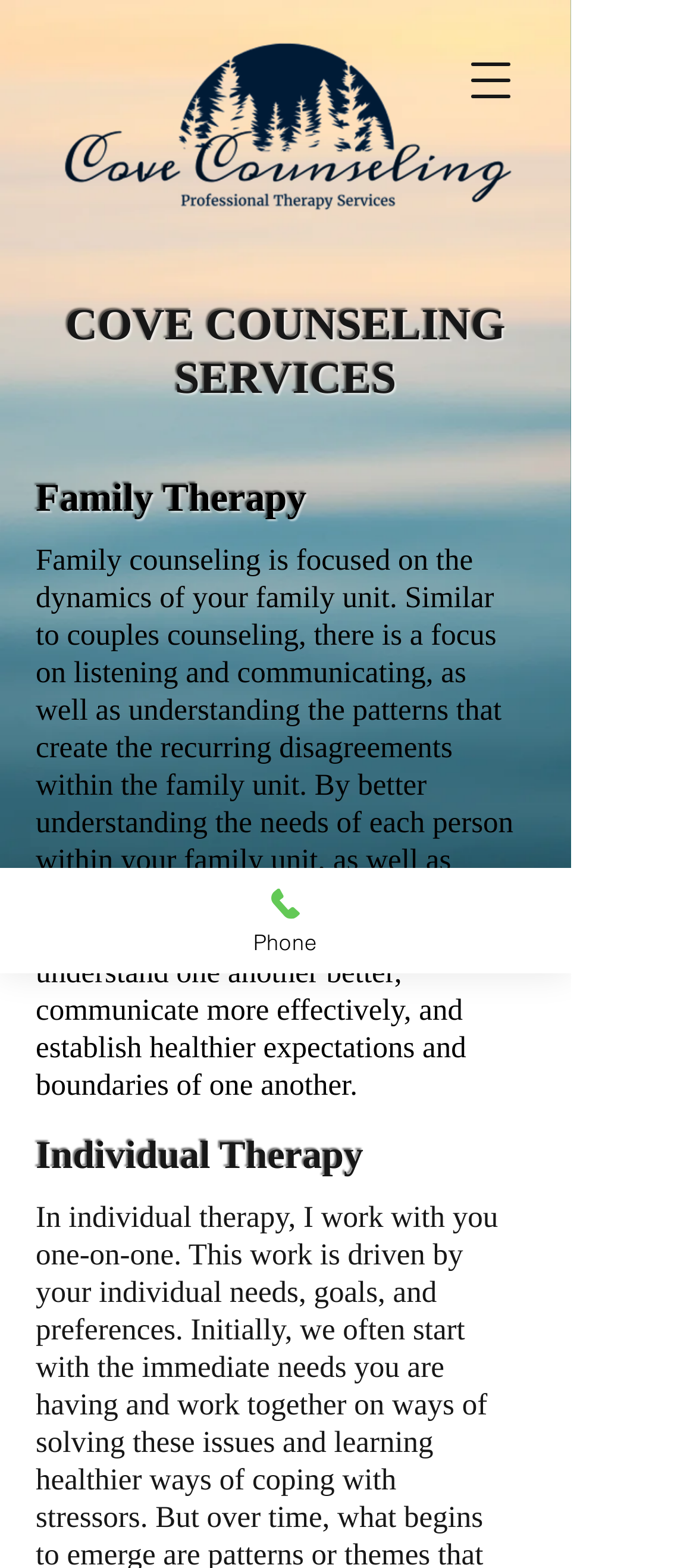What is the focus of family counseling?
Please elaborate on the answer to the question with detailed information.

According to the StaticText element, family counseling is focused on the dynamics of the family unit, which includes understanding the patterns that create recurring disagreements and establishing healthier expectations and boundaries.